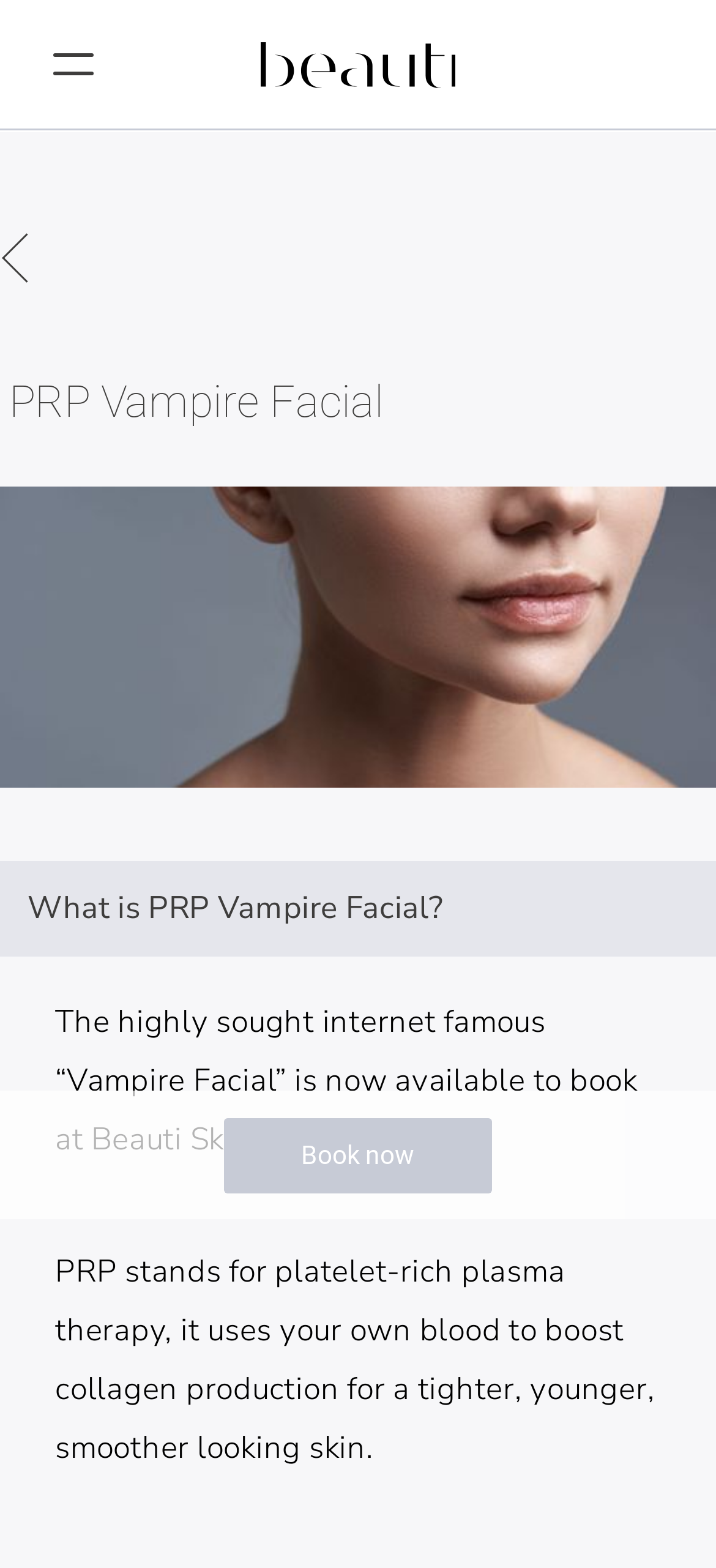What is the name of the treatment showcased?
Please answer the question with a detailed response using the information from the screenshot.

The name of the treatment showcased can be found in the image description 'Treatment showcase | Beauti Skin Clinic | Oval, Brixton London' which is located below the main heading.